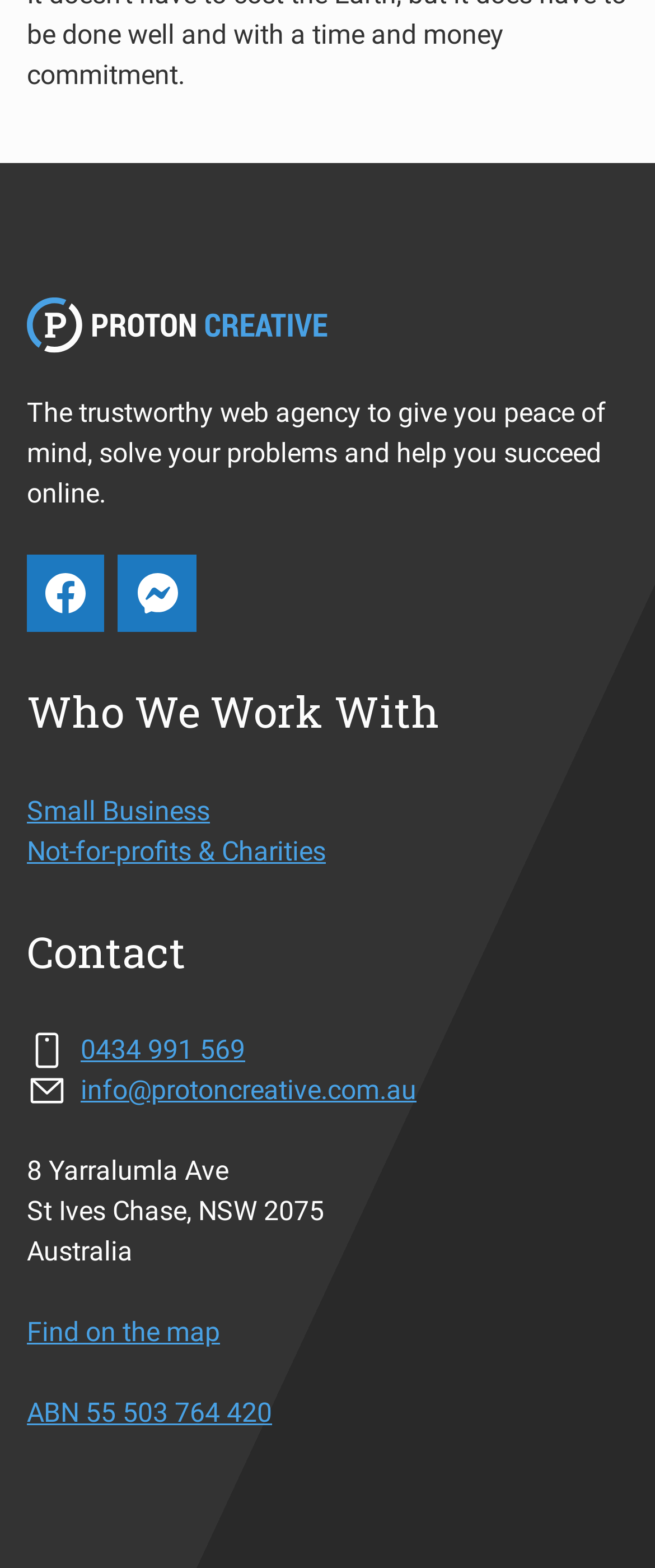Bounding box coordinates are given in the format (top-left x, top-left y, bottom-right x, bottom-right y). All values should be floating point numbers between 0 and 1. Provide the bounding box coordinate for the UI element described as: Find on the map

[0.041, 0.84, 0.336, 0.86]